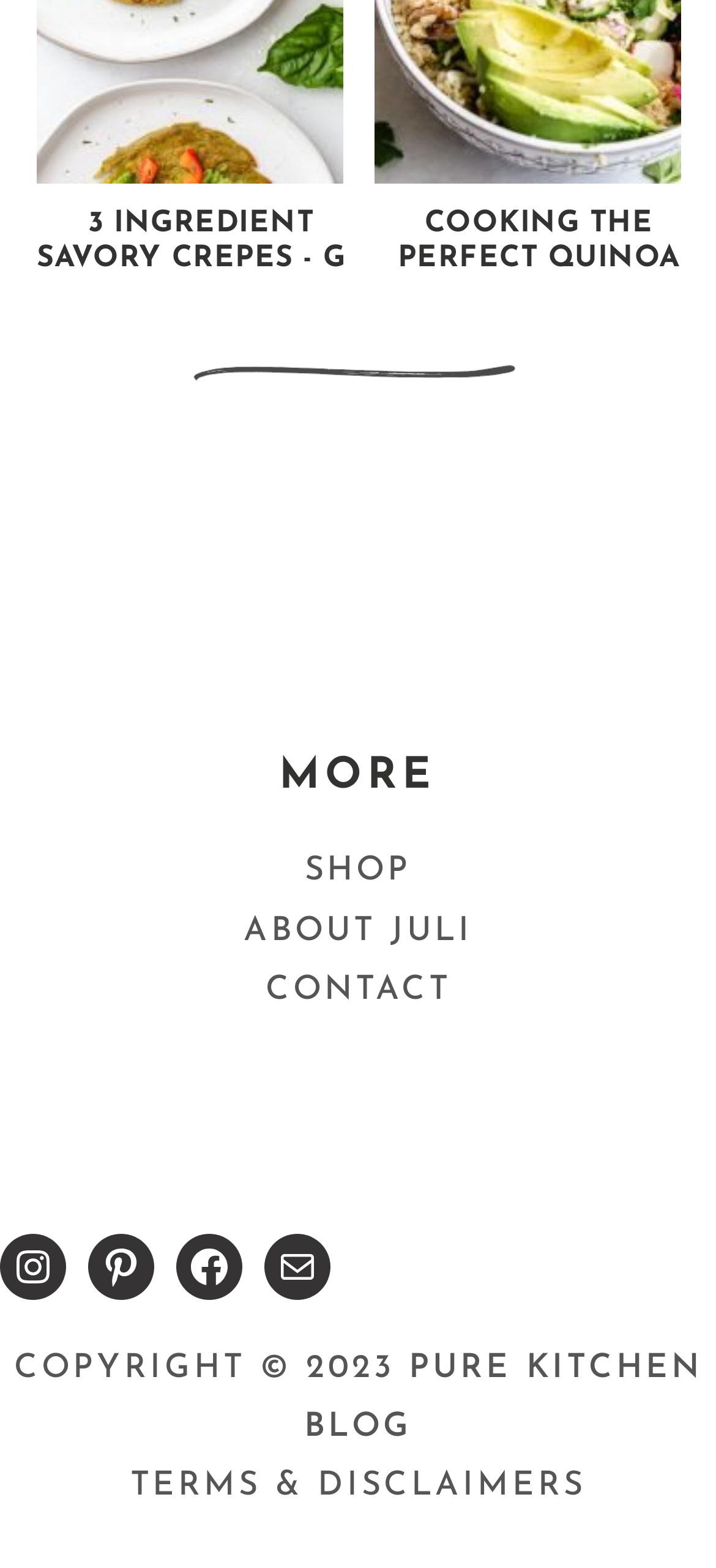Refer to the image and offer a detailed explanation in response to the question: How many posts are displayed on the main page?

I counted the number of posts displayed on the main page, which are five in total, each with a photo and a brief description.